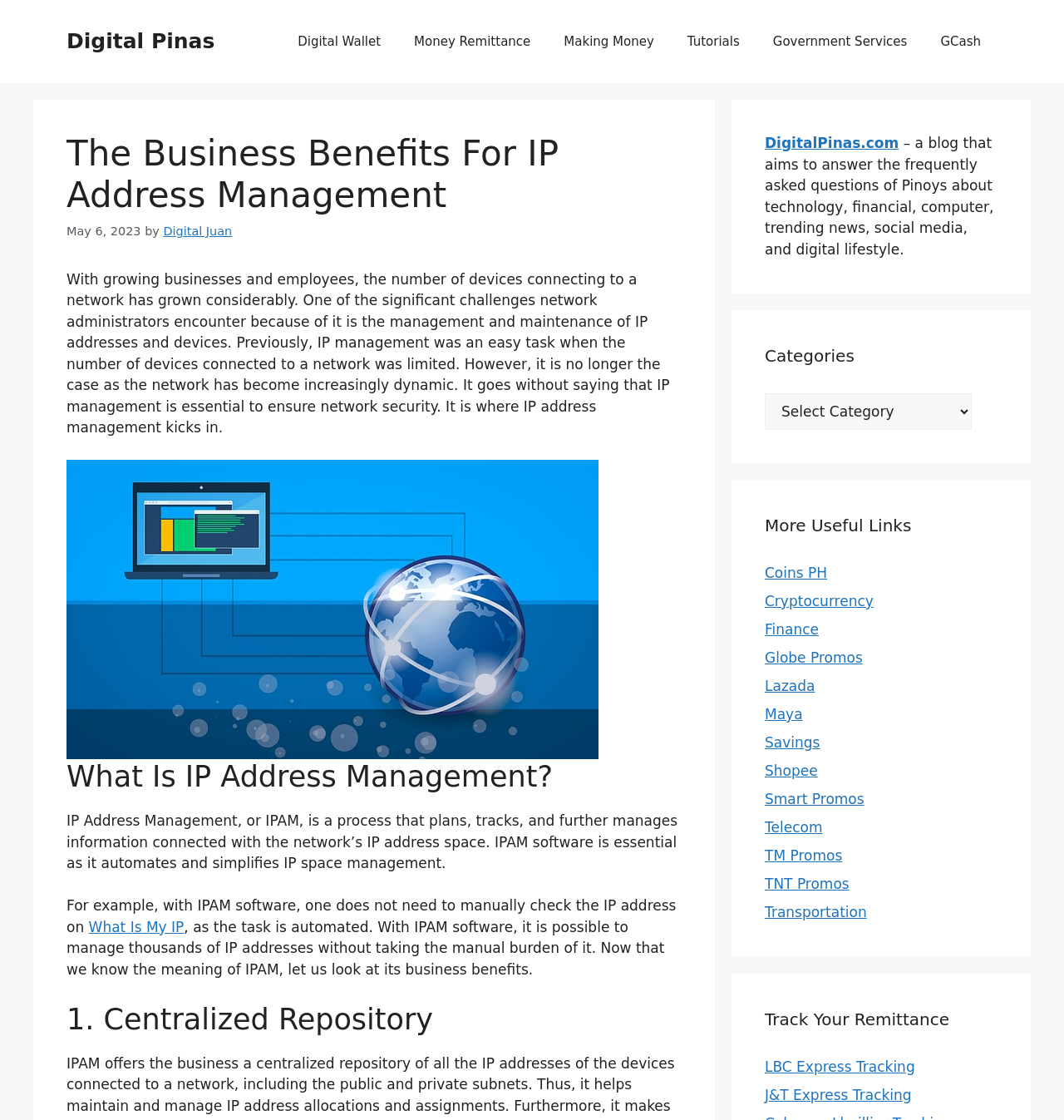Locate the bounding box coordinates of the element to click to perform the following action: 'Visit the 'What Is My IP' page'. The coordinates should be given as four float values between 0 and 1, in the form of [left, top, right, bottom].

[0.083, 0.82, 0.173, 0.835]